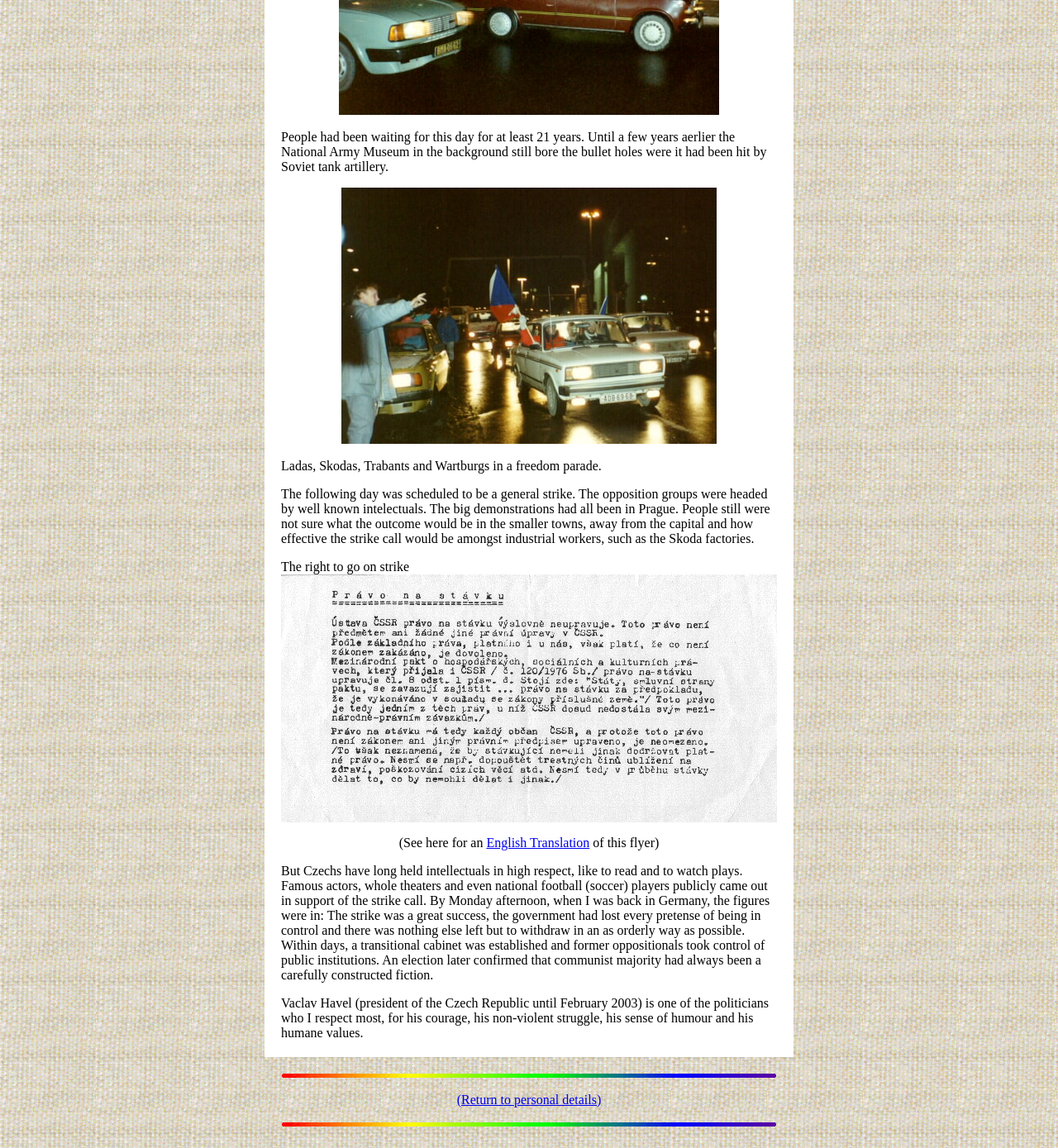What is the outcome of the strike mentioned in the text?
Please use the image to deliver a detailed and complete answer.

The text states that the strike was a great success, the government had lost every pretense of being in control, and a transitional cabinet was established, indicating that the outcome of the strike was a significant shift in power away from the government.